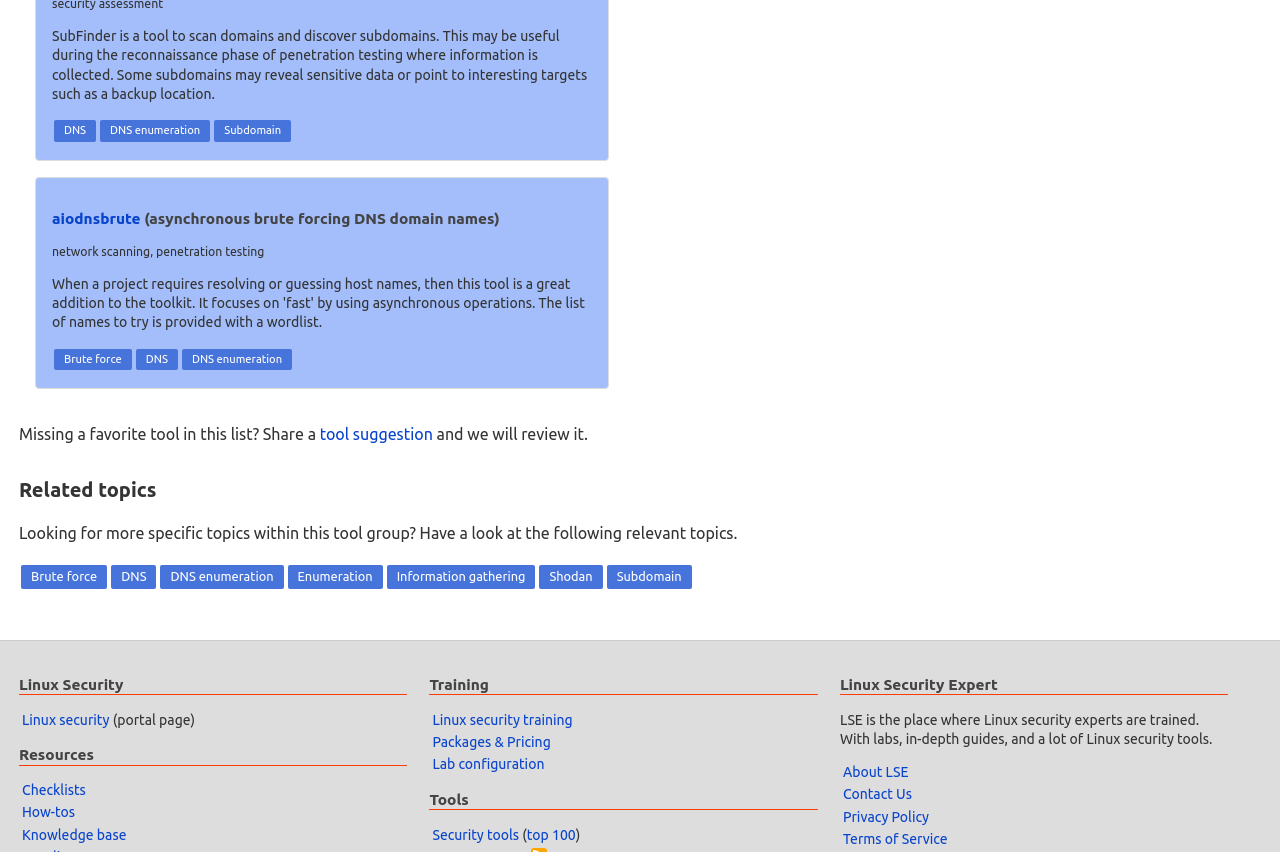Return the bounding box coordinates of the UI element that corresponds to this description: "Contact Us". The coordinates must be given as four float numbers in the range of 0 and 1, [left, top, right, bottom].

[0.659, 0.923, 0.712, 0.942]